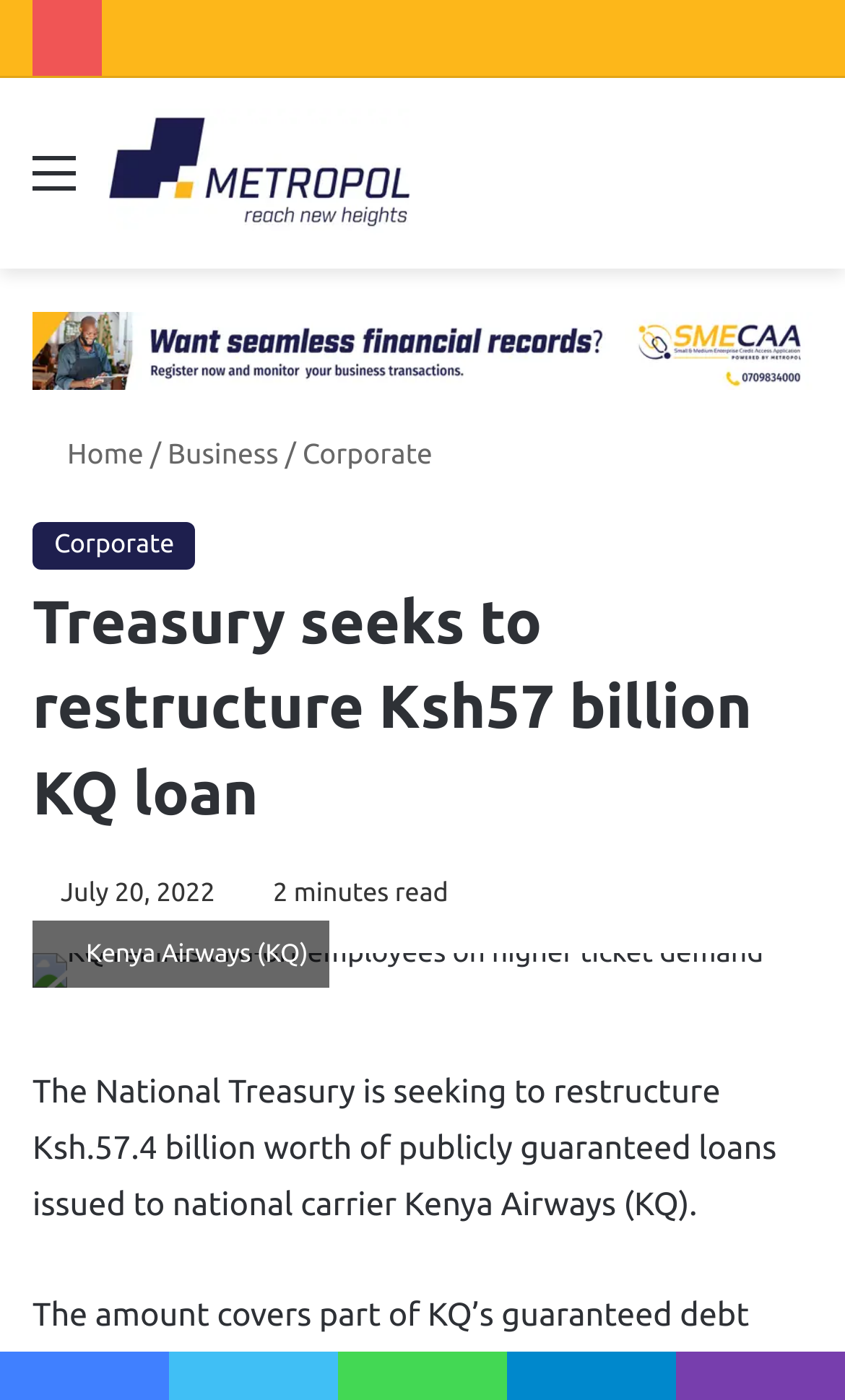Determine the bounding box coordinates of the section I need to click to execute the following instruction: "View the 'Corporate' page". Provide the coordinates as four float numbers between 0 and 1, i.e., [left, top, right, bottom].

[0.358, 0.314, 0.512, 0.336]